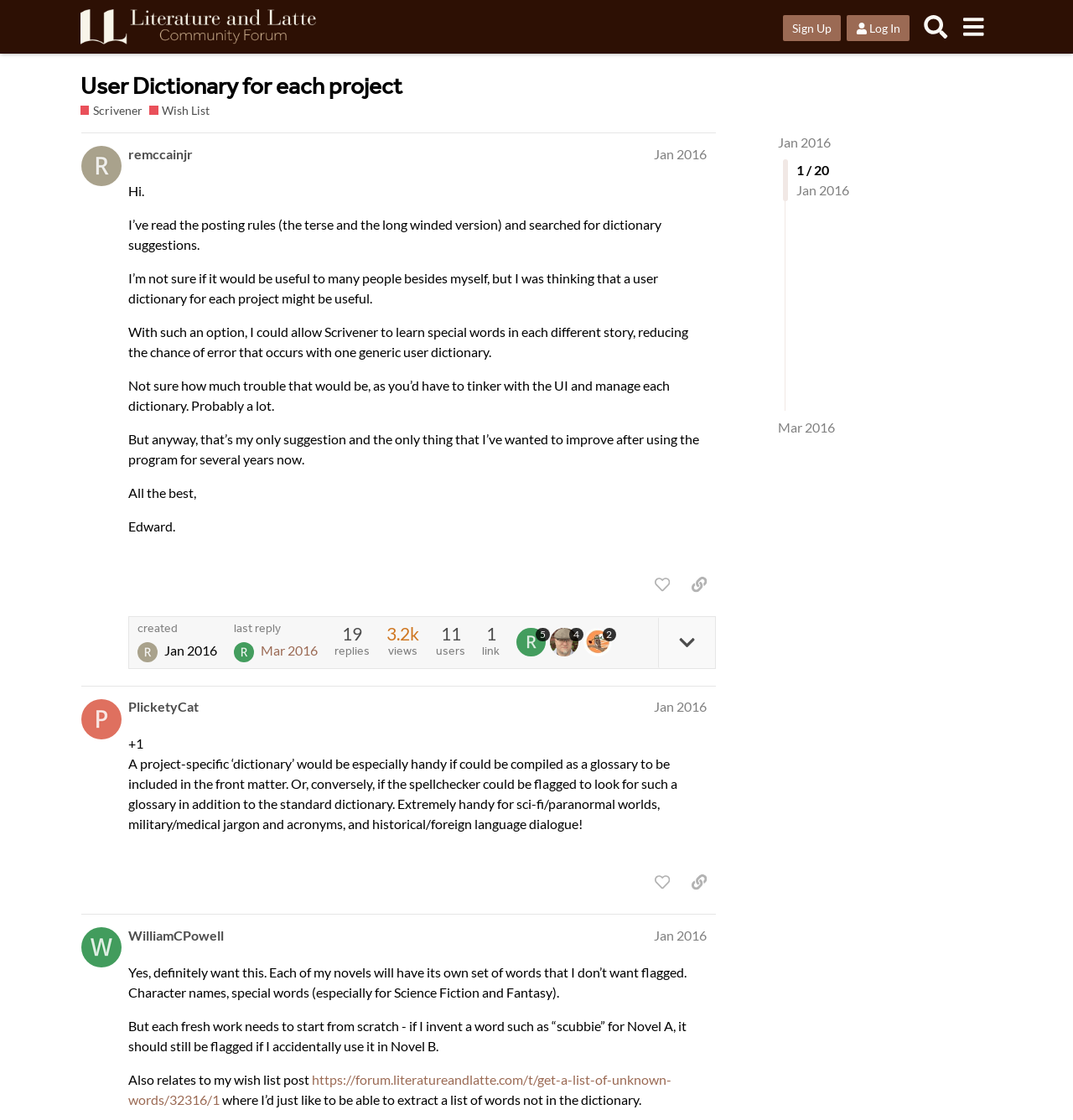What is the username of the person who made the second post?
Could you give a comprehensive explanation in response to this question?

I determined the answer by looking at the heading of the second post, where I found a link with the text 'PlicketyCat'.